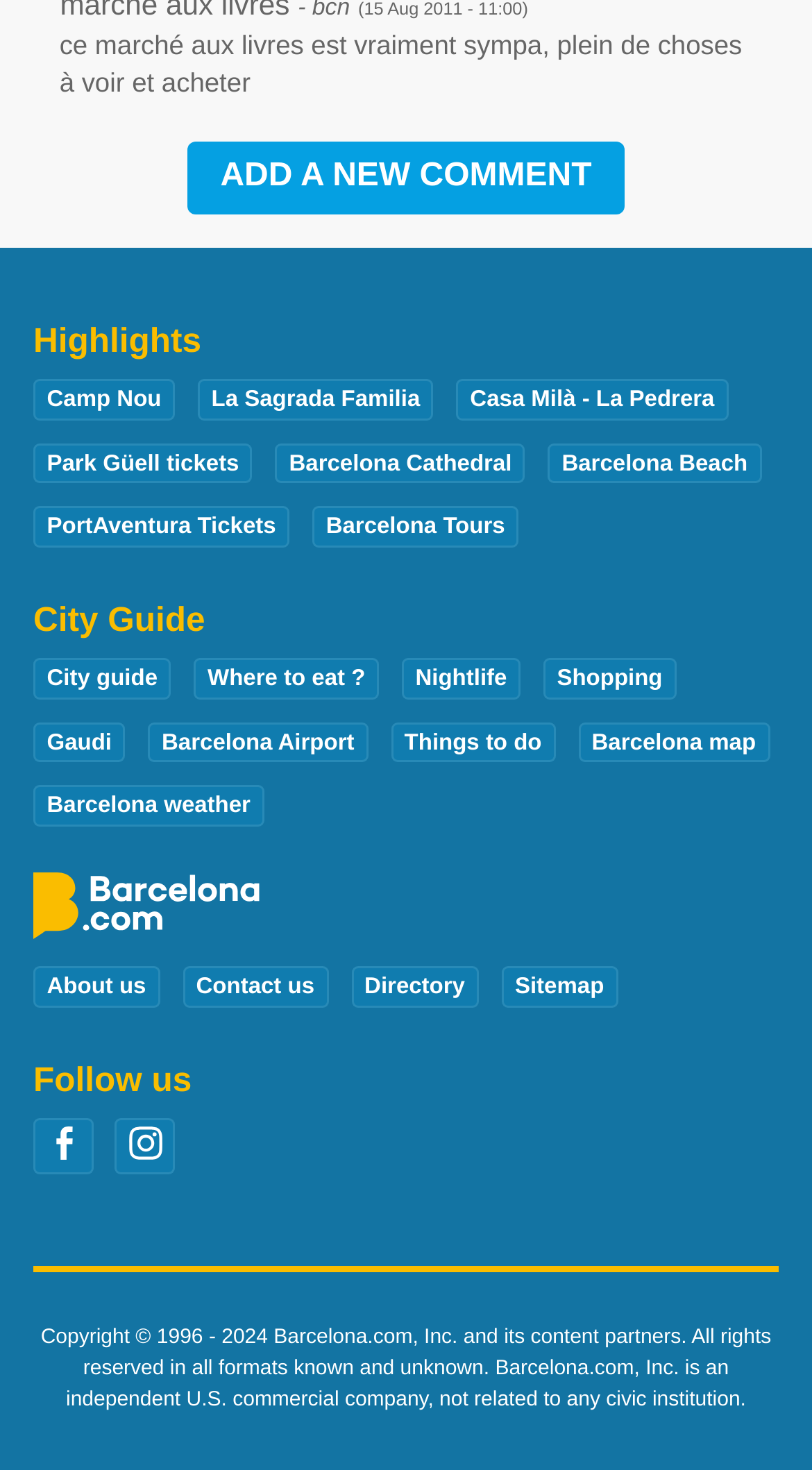Provide the bounding box coordinates of the area you need to click to execute the following instruction: "View City Guide".

[0.041, 0.409, 0.253, 0.435]